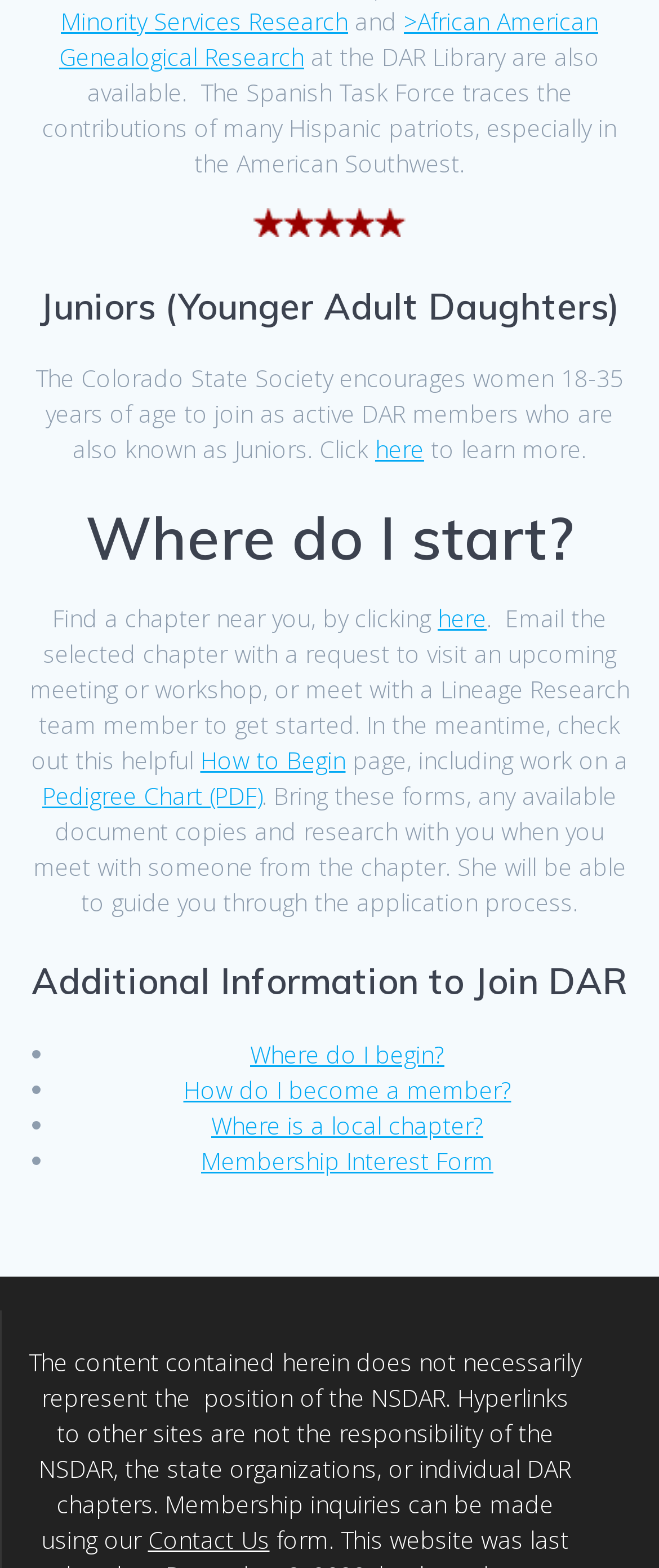Please reply to the following question using a single word or phrase: 
What is the purpose of the 'Contact Us' link?

Make membership inquiries